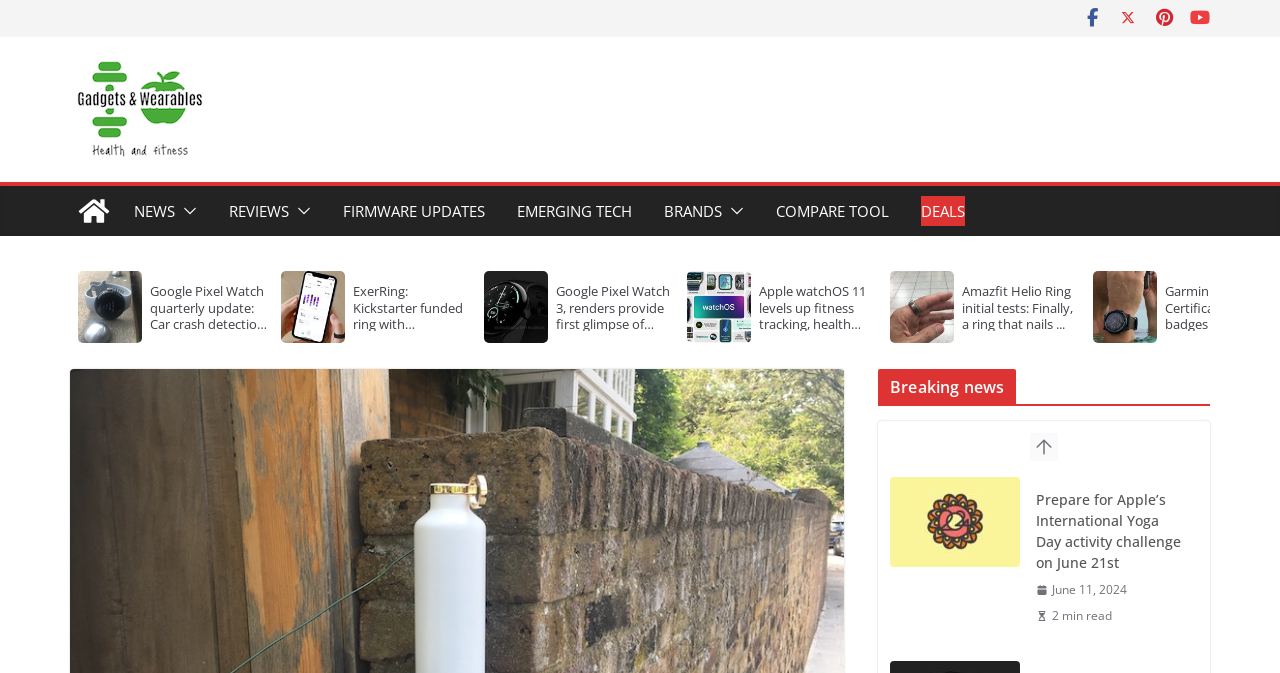Please identify the bounding box coordinates of the region to click in order to complete the task: "Click on the 'Google Pixel Watch 3' link". The coordinates must be four float numbers between 0 and 1, specified as [left, top, right, bottom].

[0.695, 0.708, 0.797, 0.842]